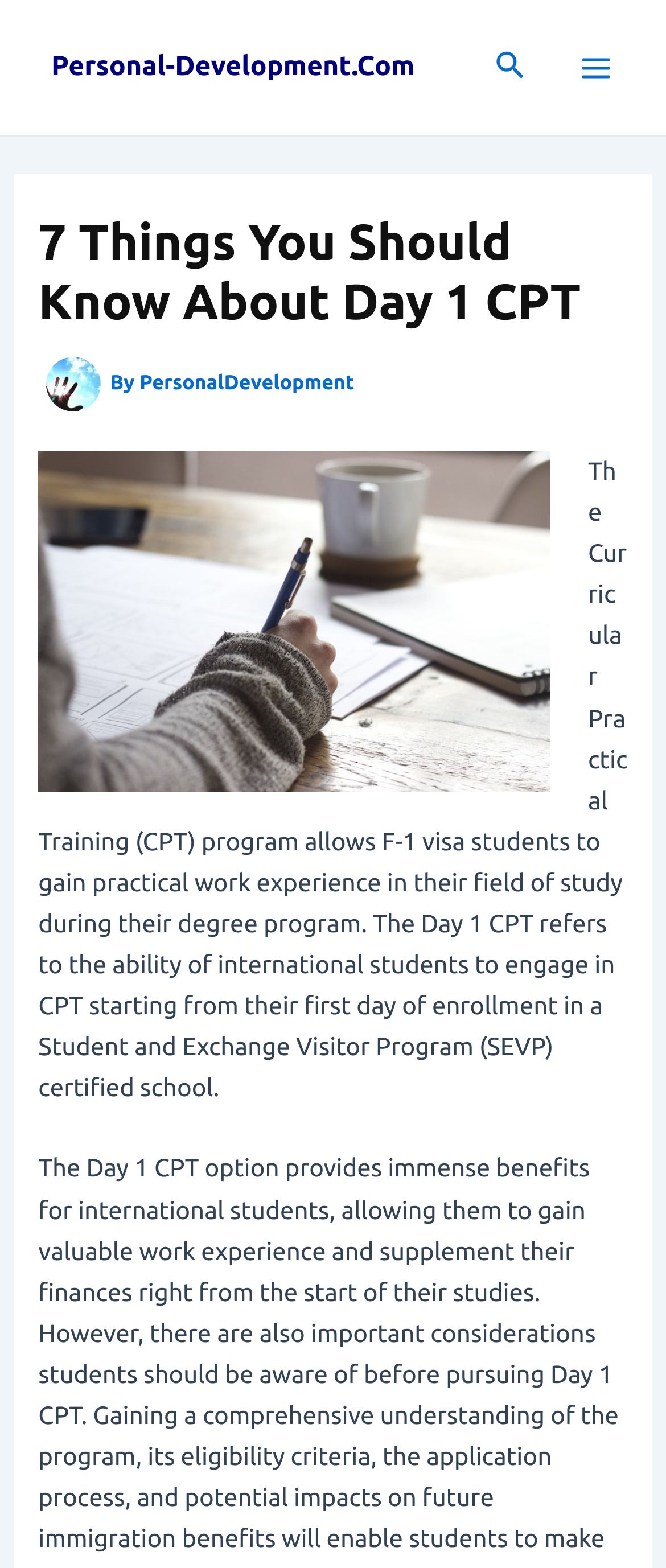What is the author of the article?
Based on the image, provide a one-word or brief-phrase response.

PersonalDevelopment